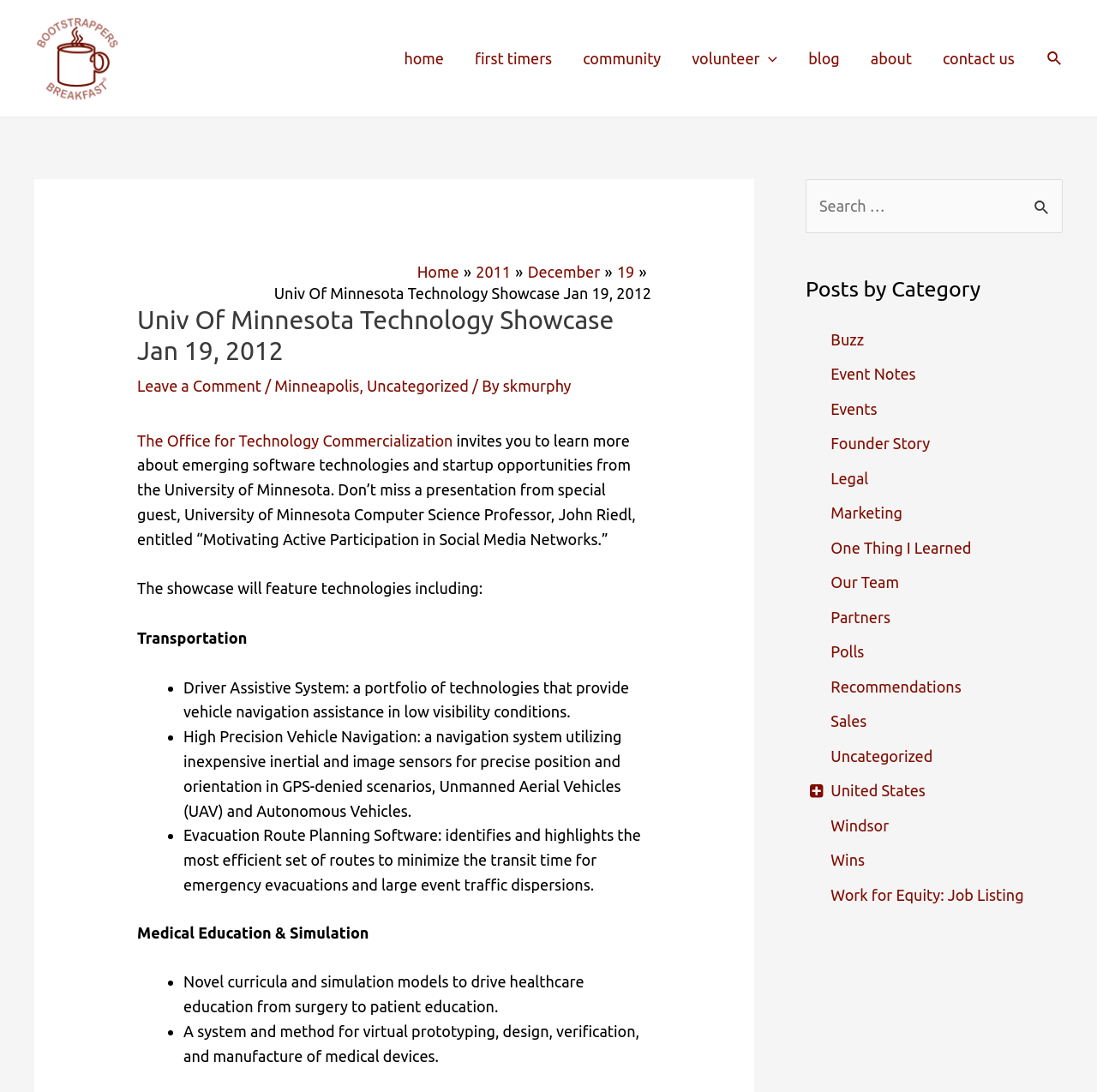What is the main topic of the event described on this webpage?
Offer a detailed and exhaustive answer to the question.

I inferred this by reading the heading 'Univ Of Minnesota Technology Showcase Jan 19, 2012' and the subsequent text describing the event, which mentions technologies and startup opportunities from the University of Minnesota.